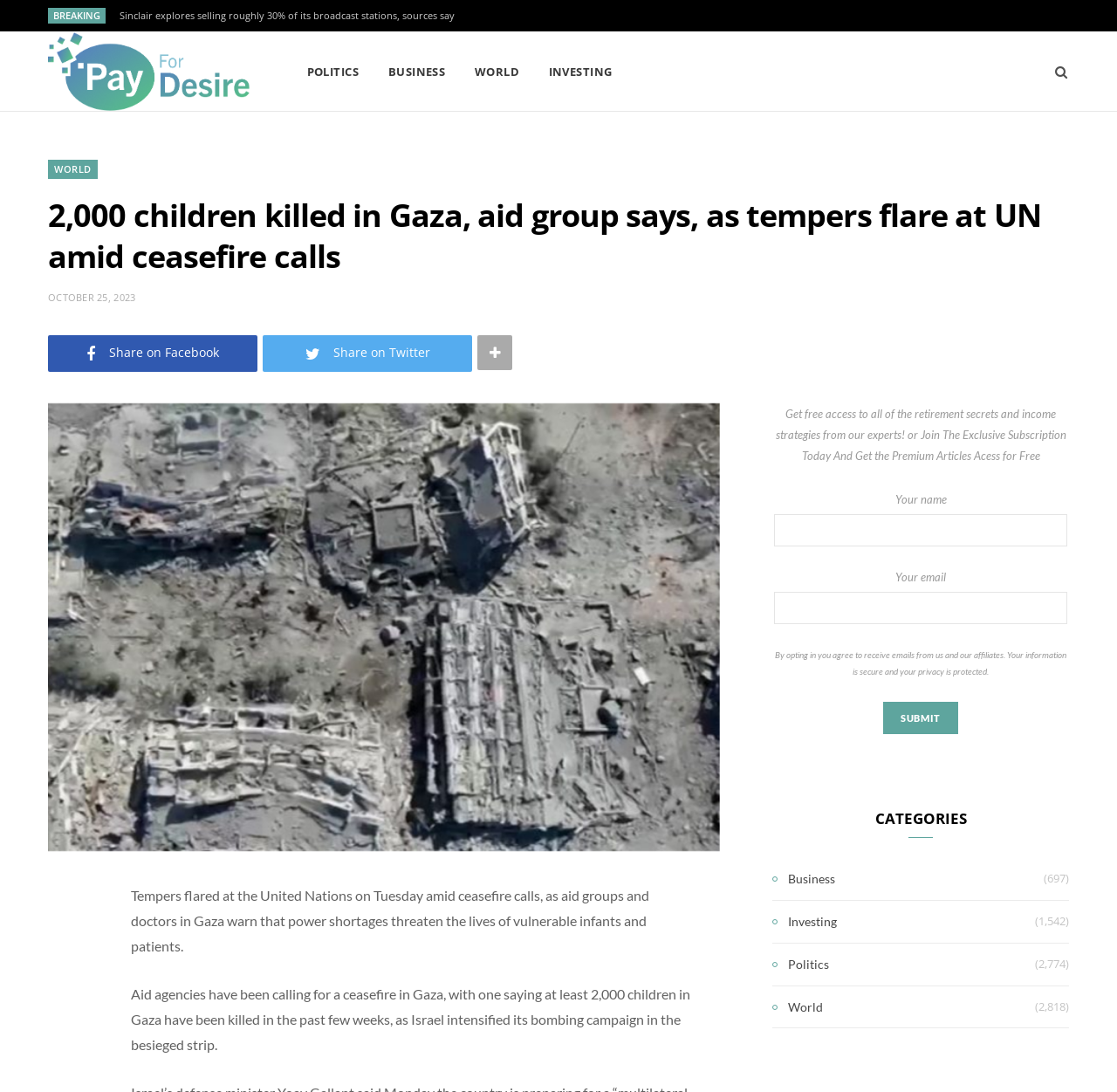Reply to the question below using a single word or brief phrase:
How many articles are in the 'Business' category?

697